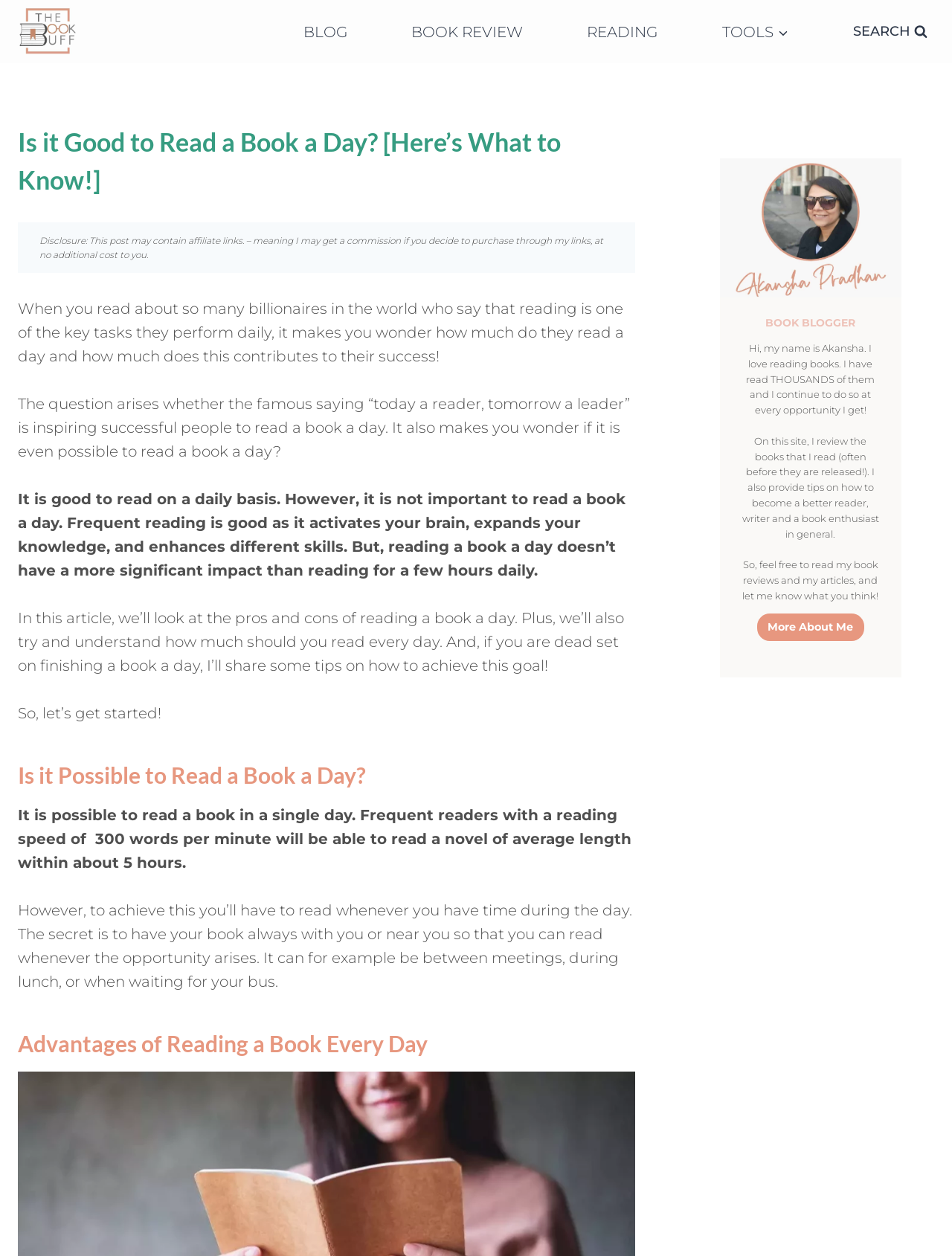Find the main header of the webpage and produce its text content.

Is it Good to Read a Book a Day? [Here’s What to Know!]